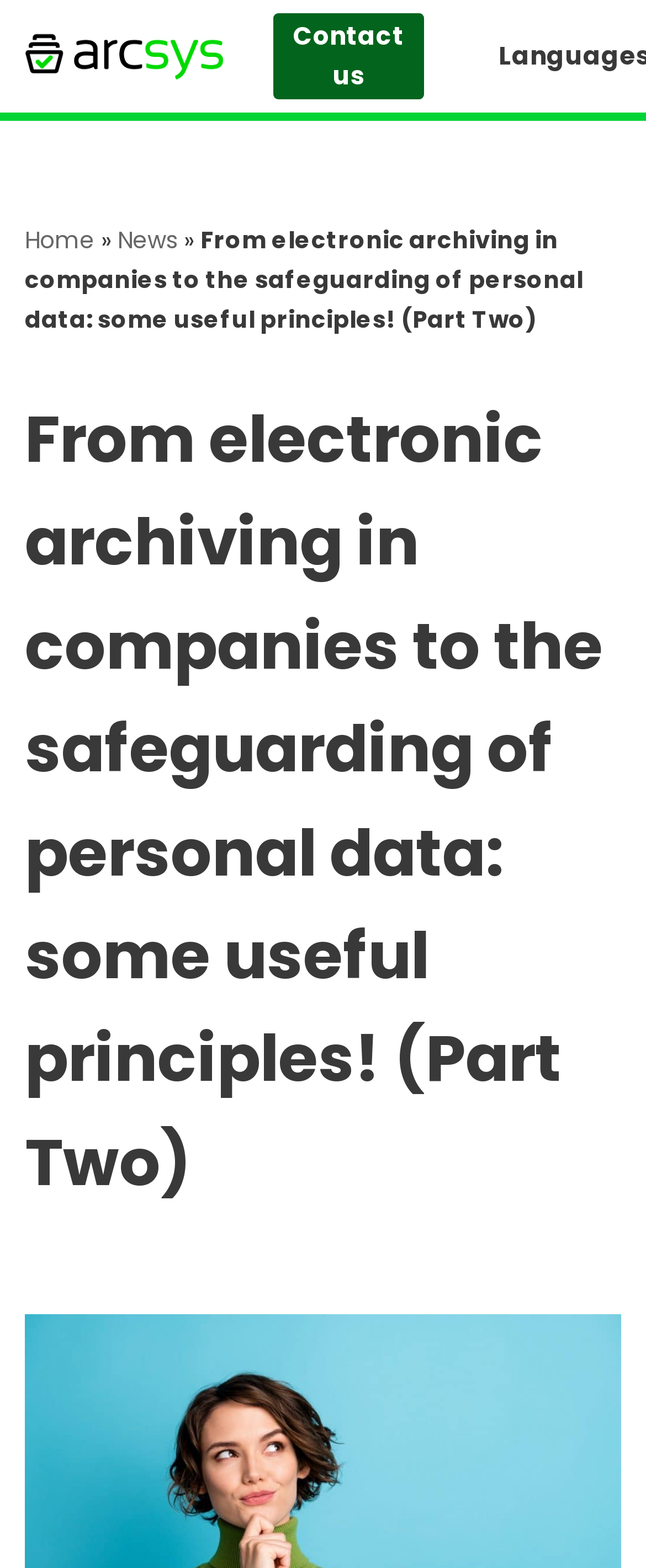How many navigation menu items are there?
Provide a fully detailed and comprehensive answer to the question.

There are three navigation menu items: 'Home', 'News', and 'Contact us', which are links located at the top of the webpage.